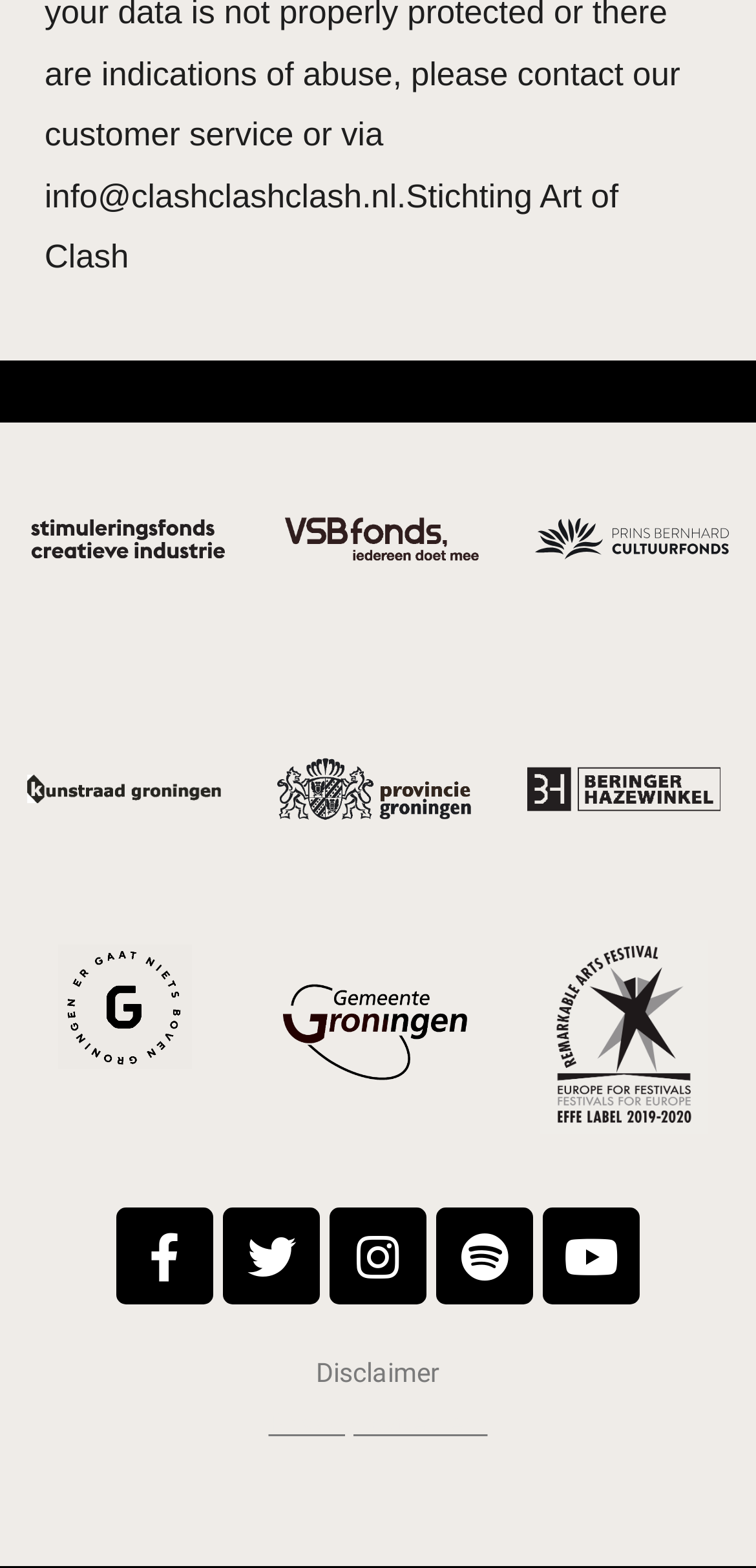Identify the bounding box for the UI element described as: "Privacy statement". The coordinates should be four float numbers between 0 and 1, i.e., [left, top, right, bottom].

[0.355, 0.897, 0.645, 0.917]